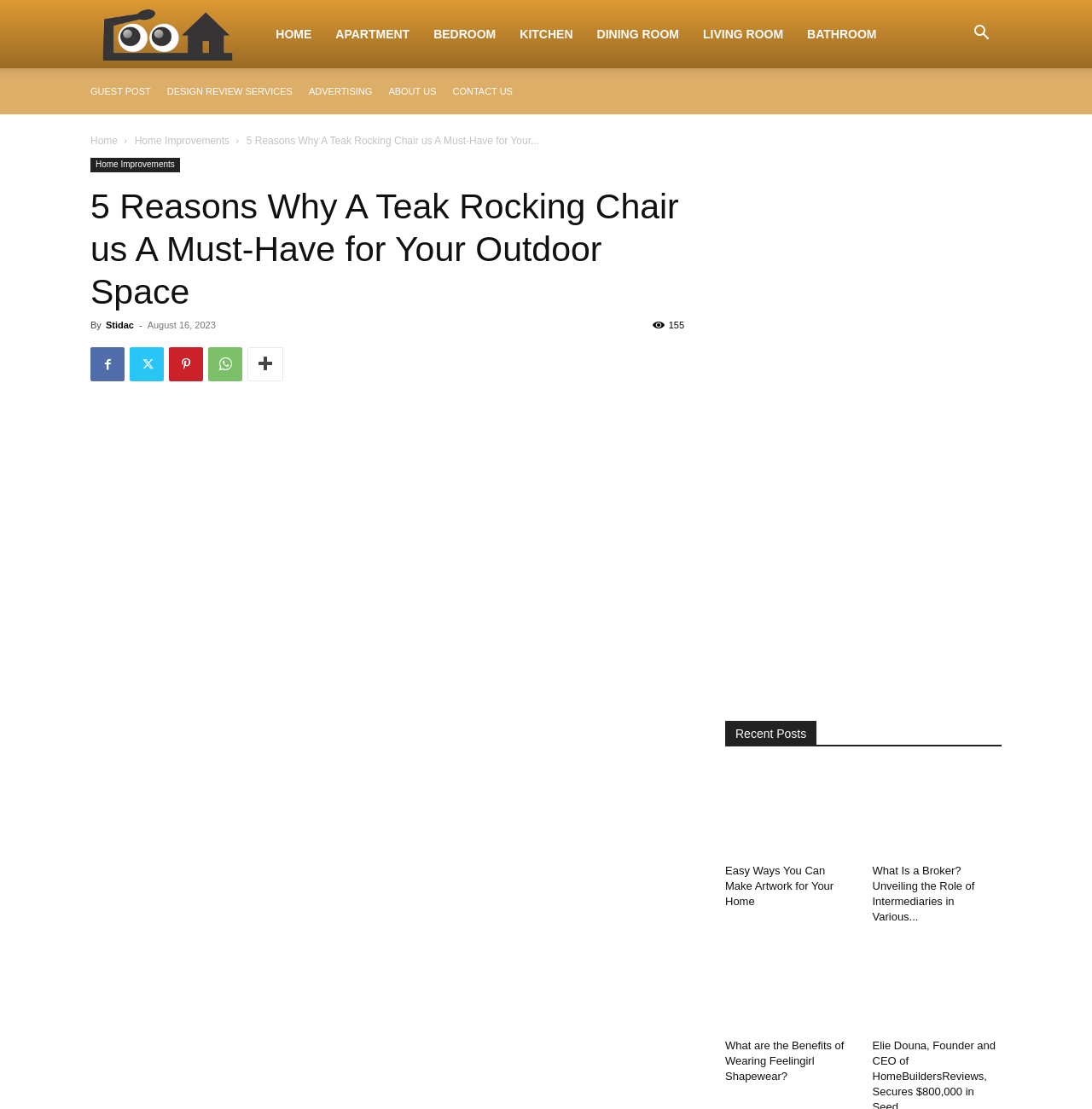What is the topic of the main article?
Refer to the image and provide a one-word or short phrase answer.

Teak Rocking Chair